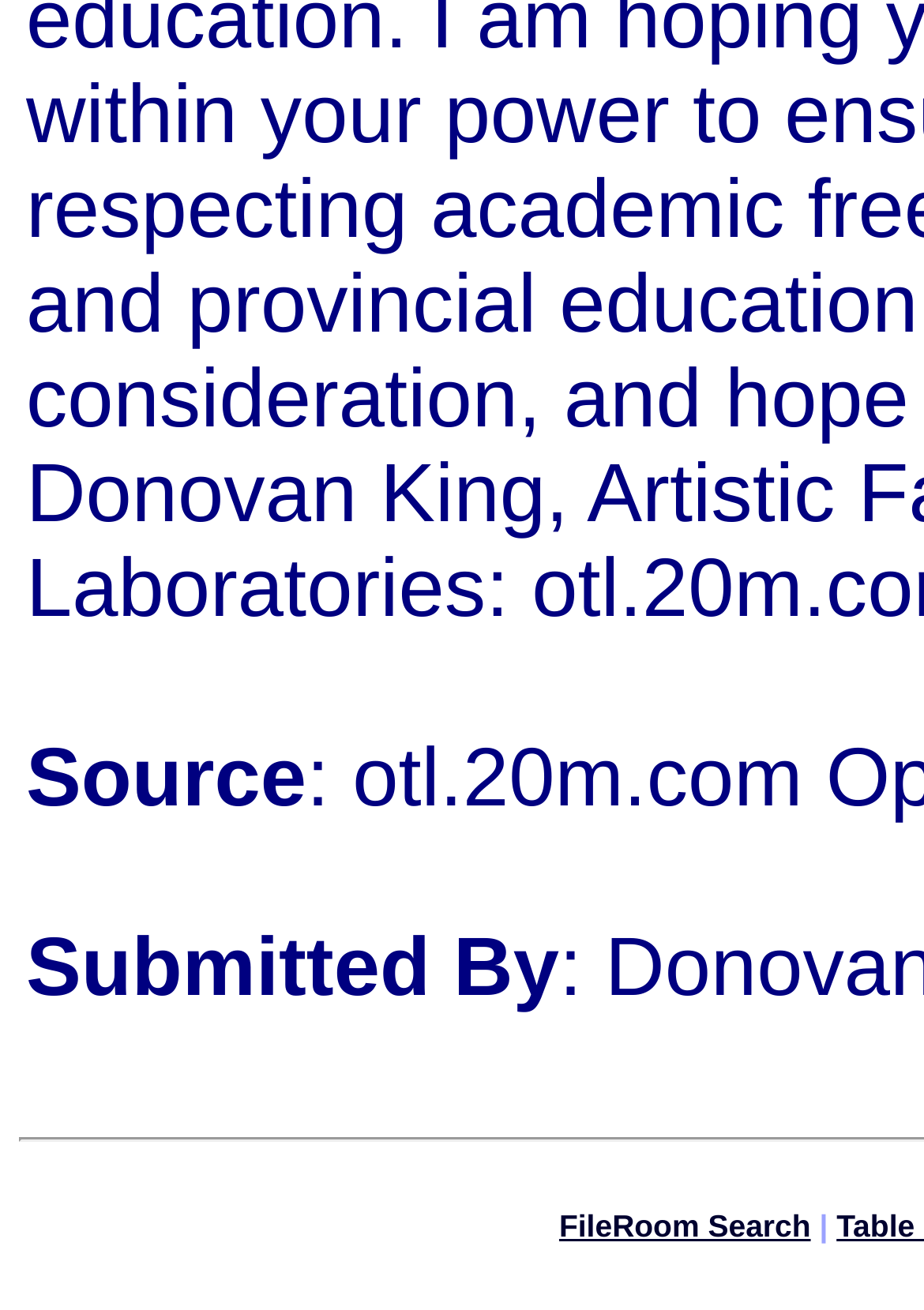Please determine the bounding box coordinates for the UI element described as: "FileRoom Search".

[0.605, 0.922, 0.877, 0.949]